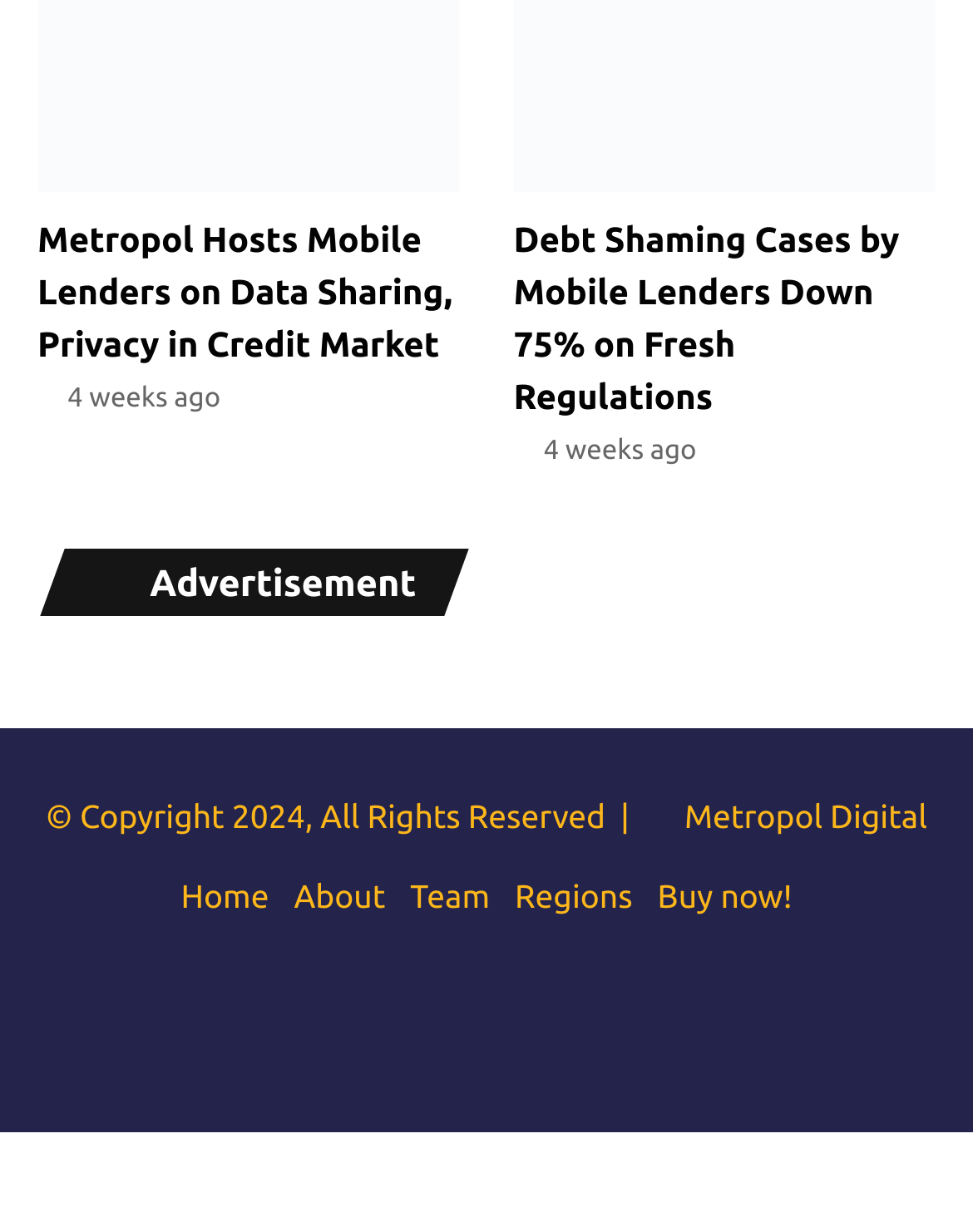Answer this question using a single word or a brief phrase:
What is the name of the company?

Metropol Digital